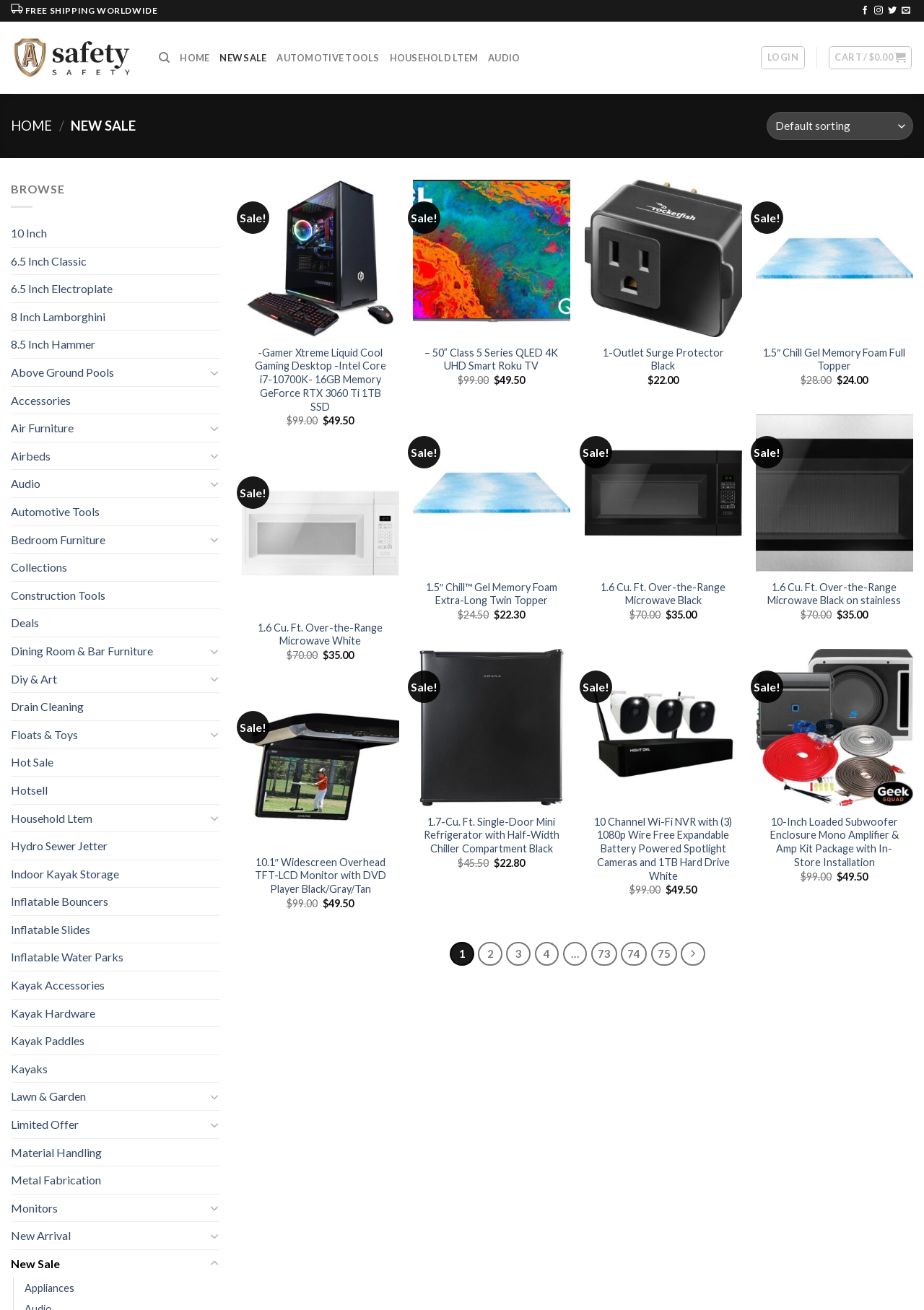Using the details in the image, give a detailed response to the question below:
What is the purpose of the 'Toggle' buttons?

The 'Toggle' buttons are located next to various categories such as '10 Inch', '6.5 Inch Classic', etc. They seem to be used to expand or collapse these categories, allowing users to view more or less information about each category.